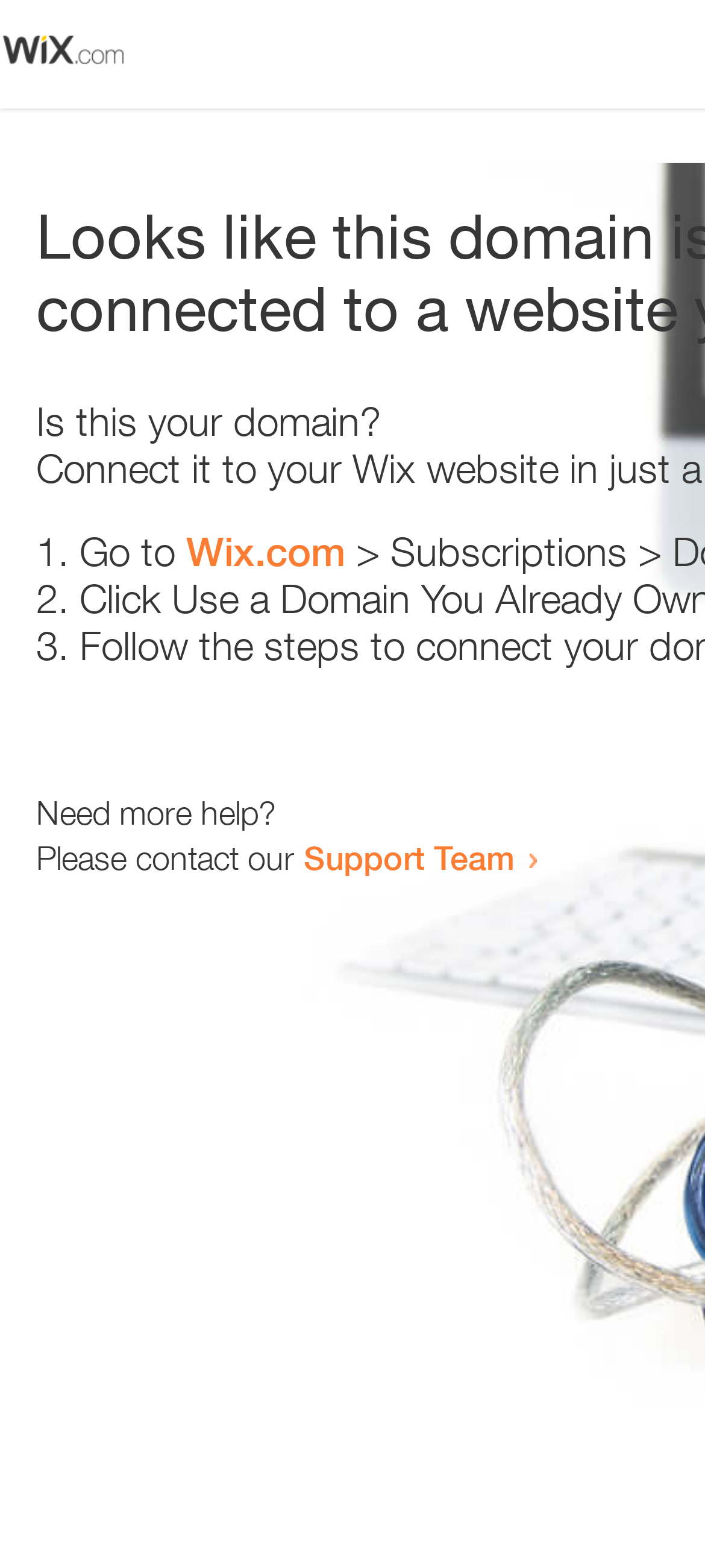Determine the bounding box for the described HTML element: "Support Team". Ensure the coordinates are four float numbers between 0 and 1 in the format [left, top, right, bottom].

[0.431, 0.534, 0.731, 0.559]